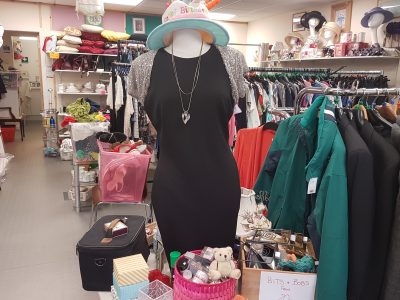What is the purpose of the shop?
Use the information from the image to give a detailed answer to the question.

The Cancer Support Yorkshire charity shop is not only a place to buy preloved items, but also a way to support local cancer initiatives. The shop's welcoming atmosphere encourages shoppers to come and support the cause, especially during the festive period when people are decluttering their homes.